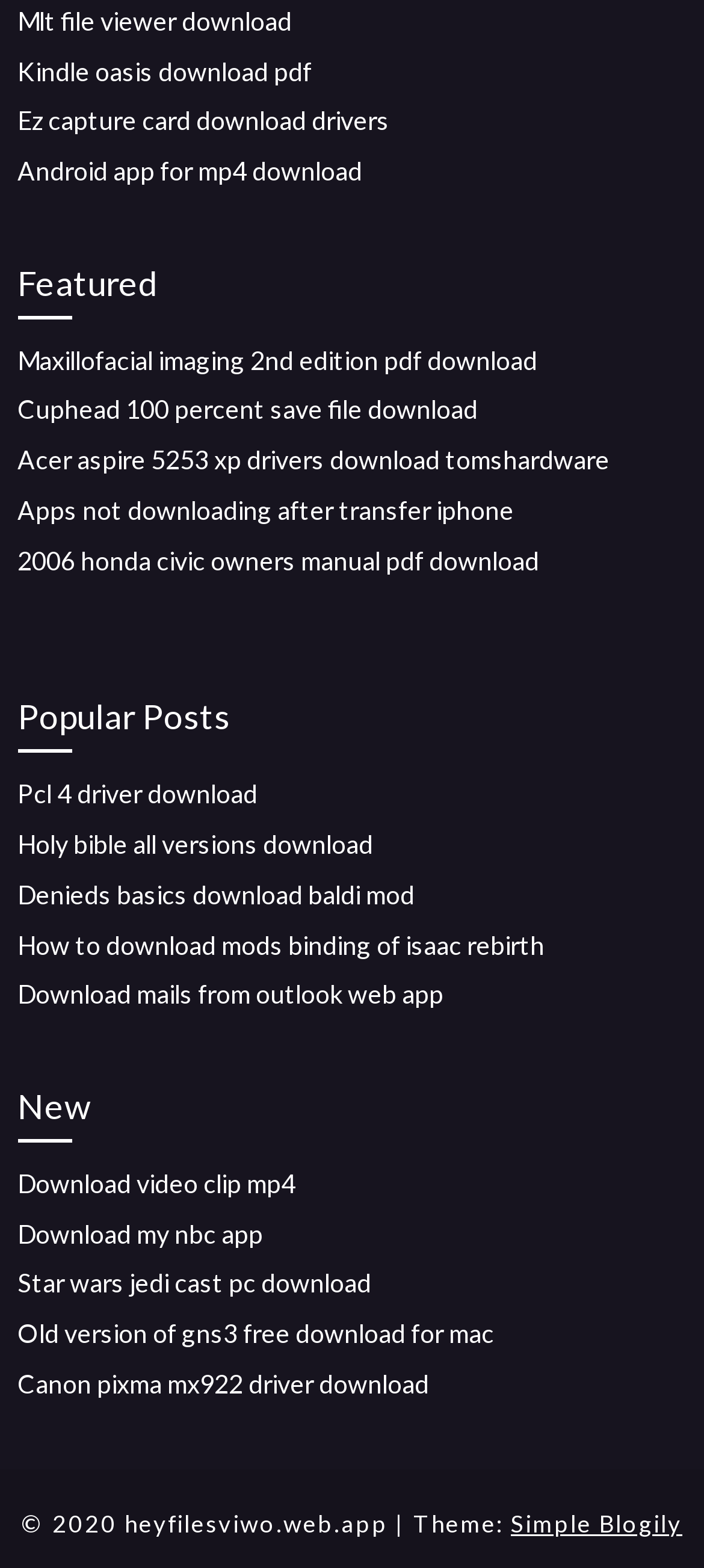Please provide a one-word or short phrase answer to the question:
What is the category of the first link?

Mlt file viewer